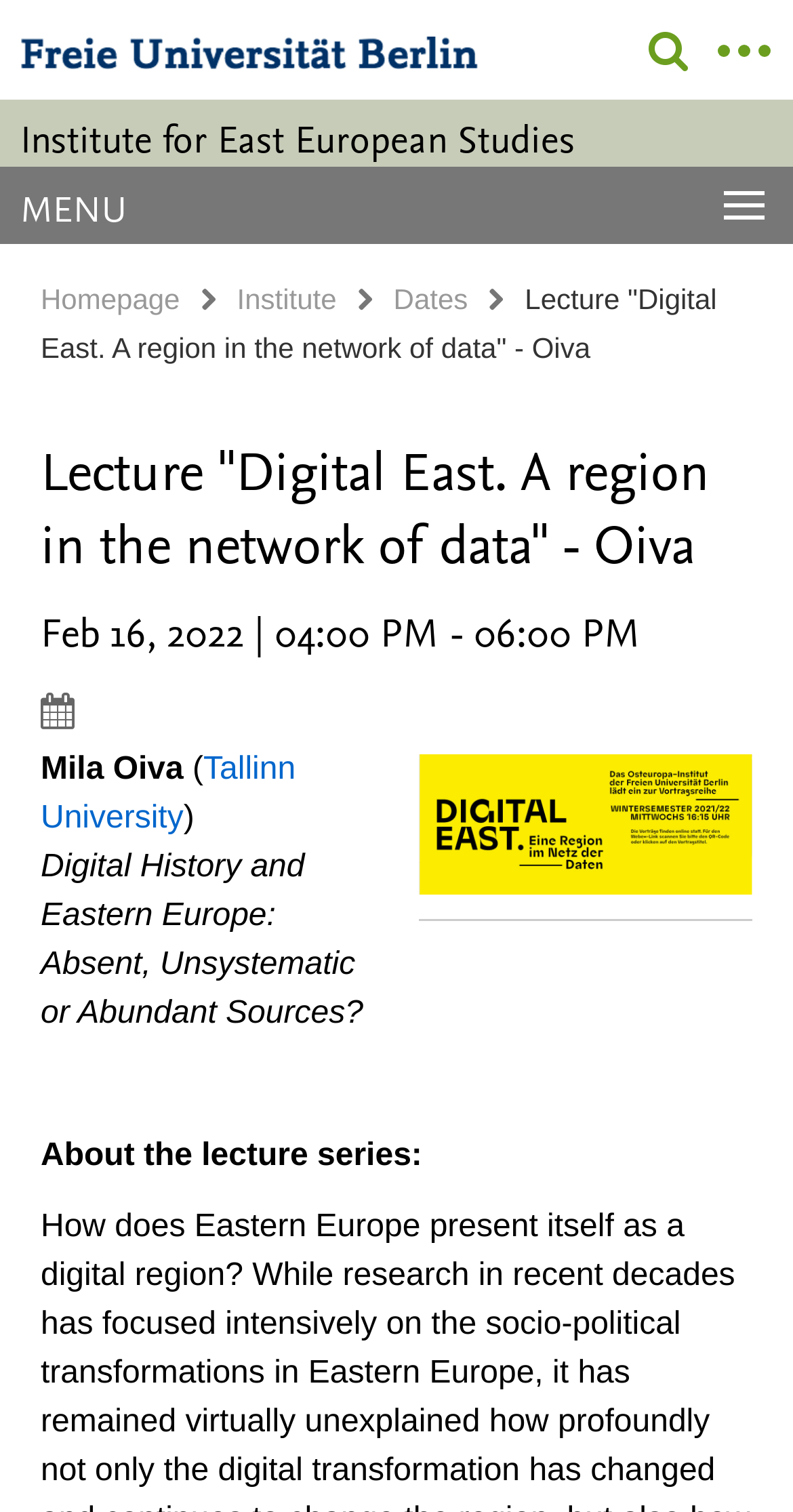Find the bounding box coordinates of the element to click in order to complete this instruction: "Click the Institute for East European Studies link". The bounding box coordinates must be four float numbers between 0 and 1, denoted as [left, top, right, bottom].

[0.026, 0.074, 0.974, 0.109]